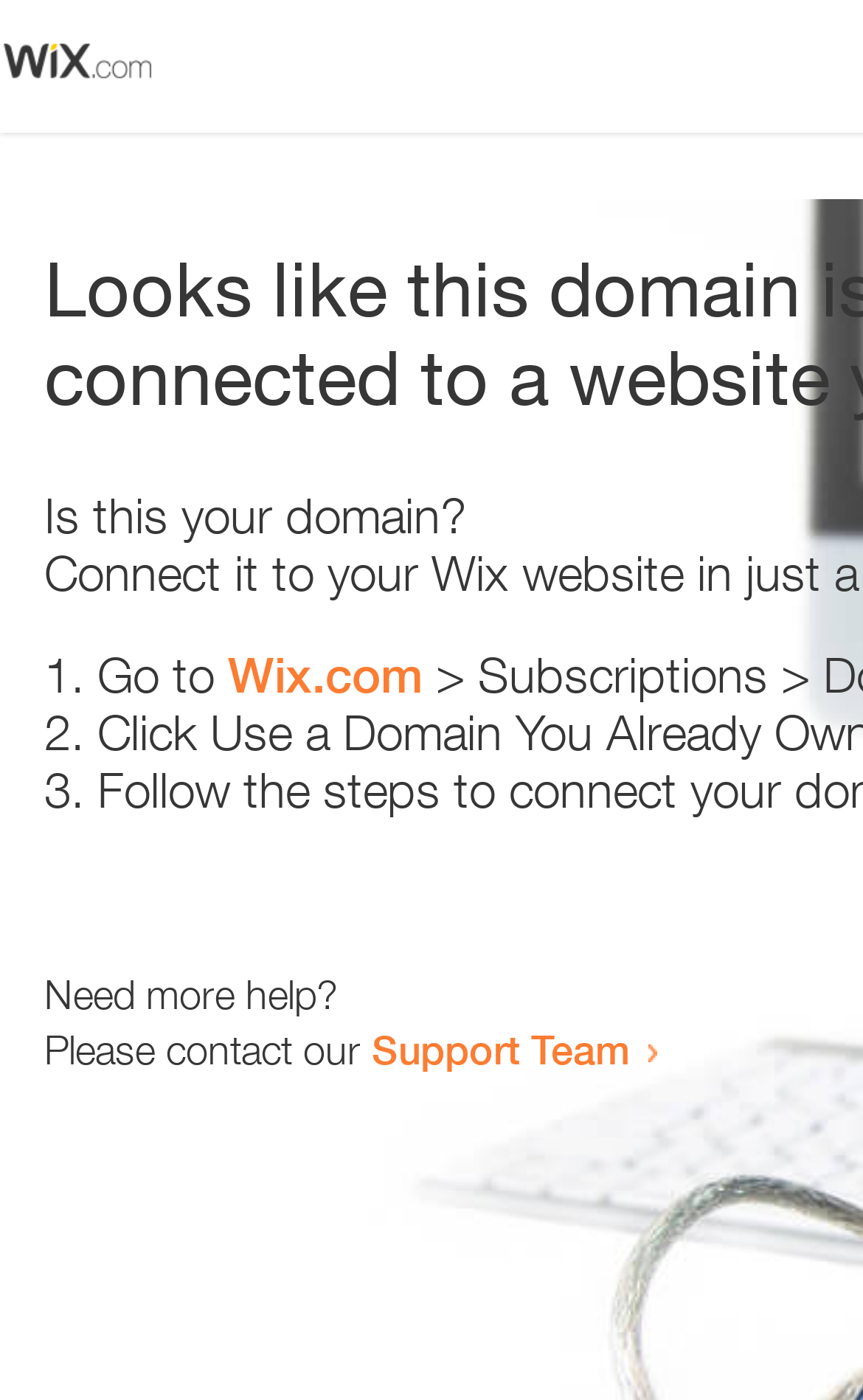What is the last link text on the page?
Use the screenshot to answer the question with a single word or phrase.

Support Team